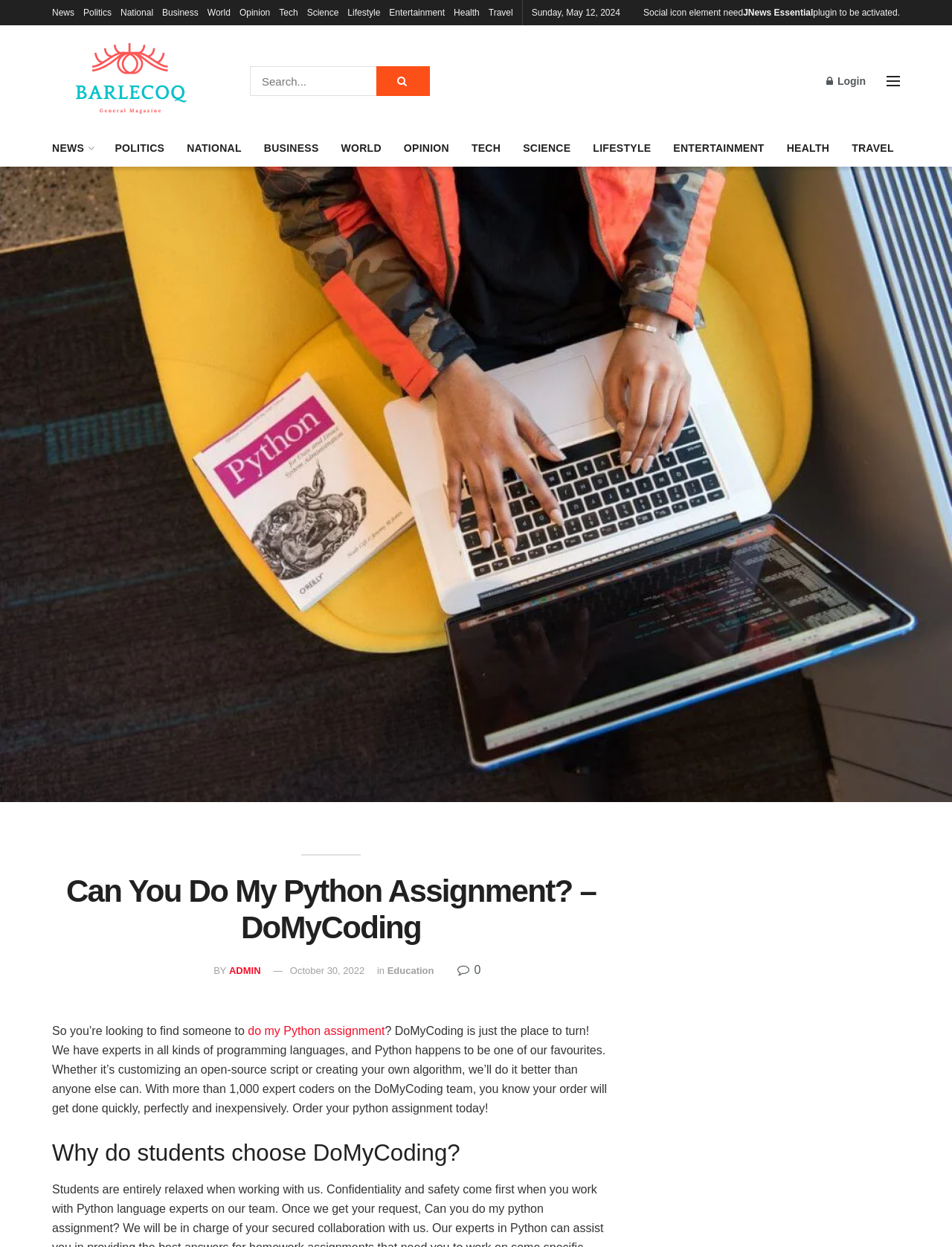Please locate the bounding box coordinates of the element's region that needs to be clicked to follow the instruction: "Search for something". The bounding box coordinates should be provided as four float numbers between 0 and 1, i.e., [left, top, right, bottom].

[0.262, 0.053, 0.452, 0.077]